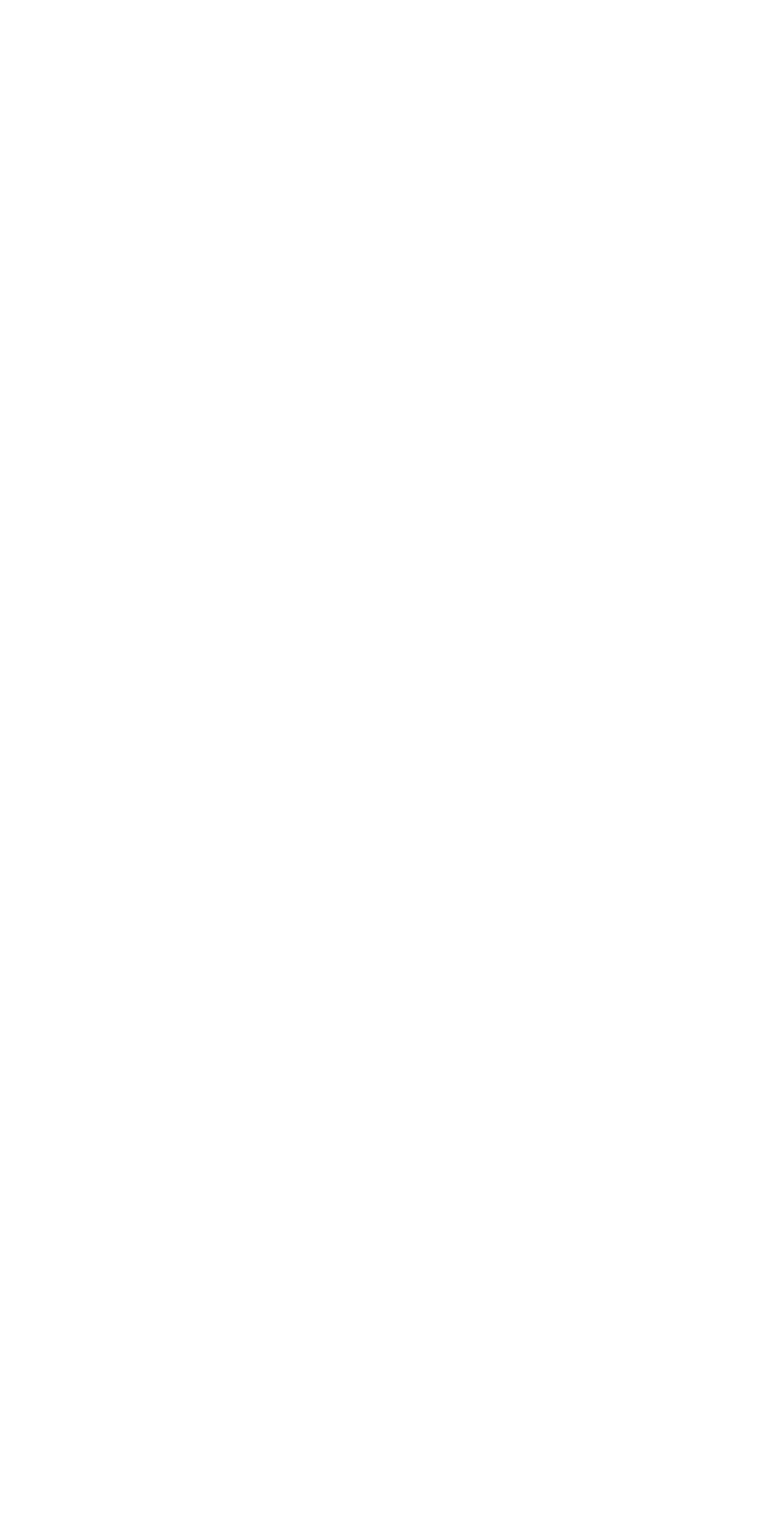Please provide a brief answer to the question using only one word or phrase: 
How many headings are there on the webpage?

3